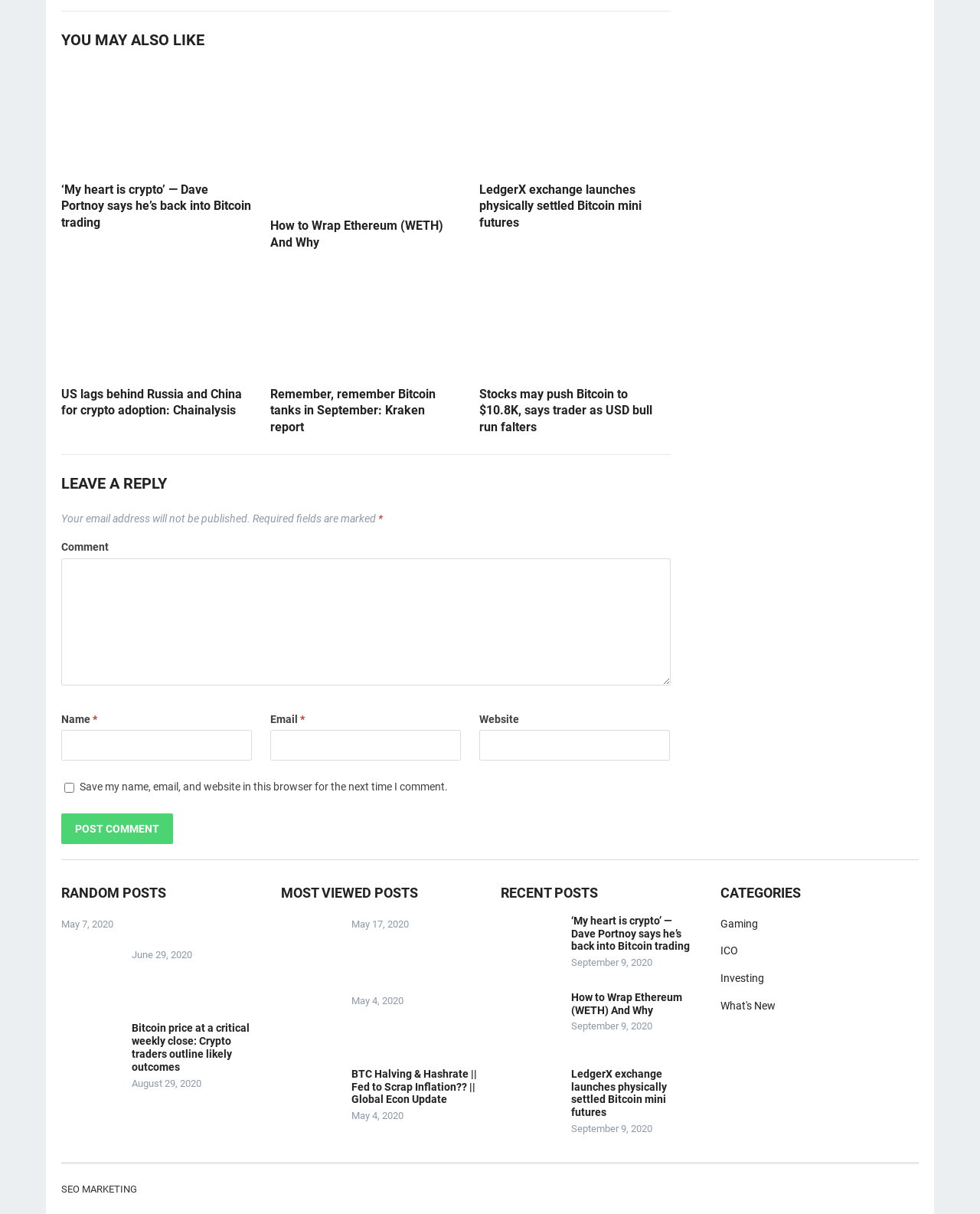Pinpoint the bounding box coordinates of the area that must be clicked to complete this instruction: "Follow MW Weissrose on Instagram".

None